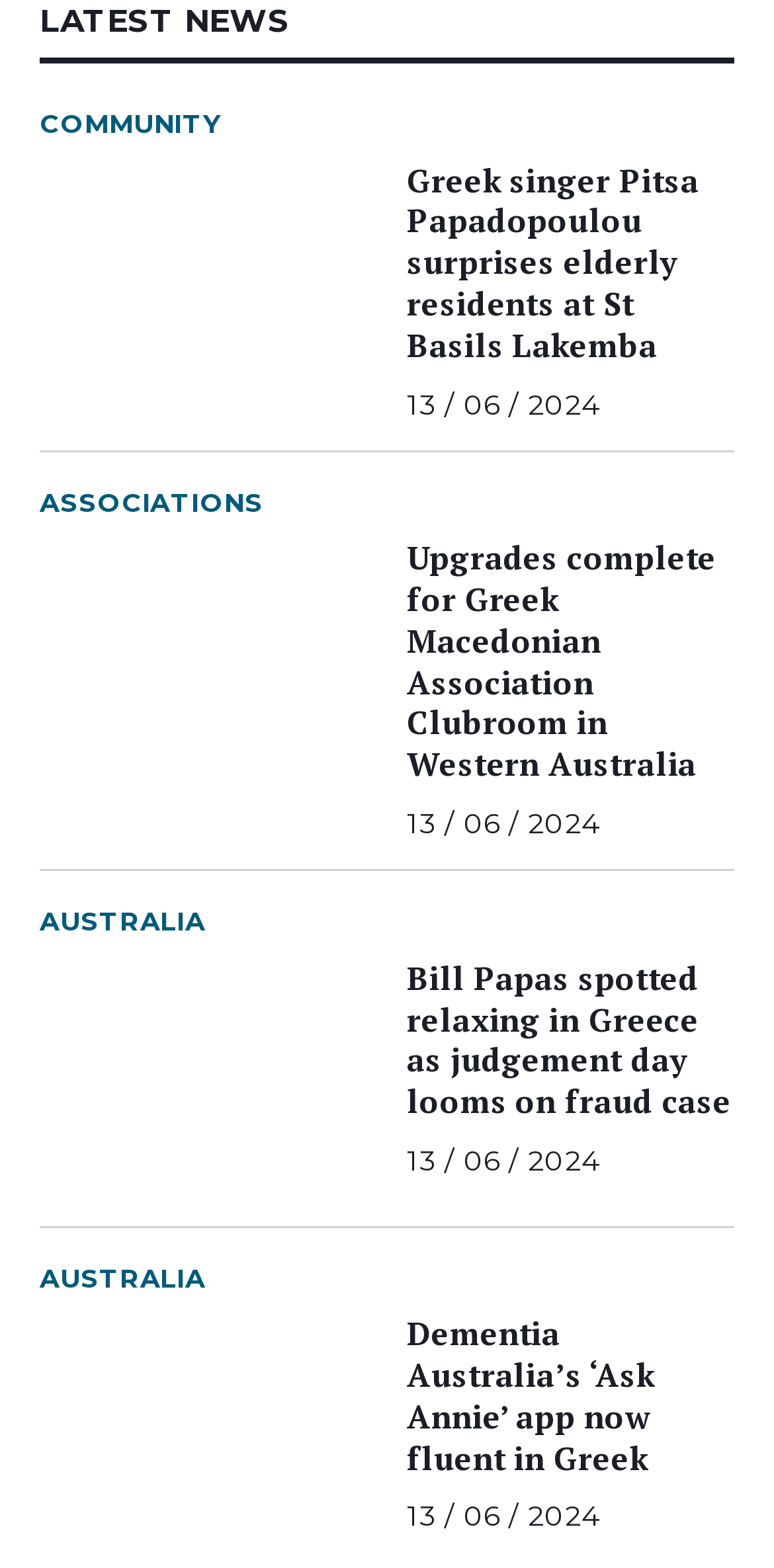Locate the bounding box coordinates of the clickable area to execute the instruction: "Read about Greek singer Pitsa Papadopoulou". Provide the coordinates as four float numbers between 0 and 1, represented as [left, top, right, bottom].

[0.526, 0.102, 0.949, 0.234]